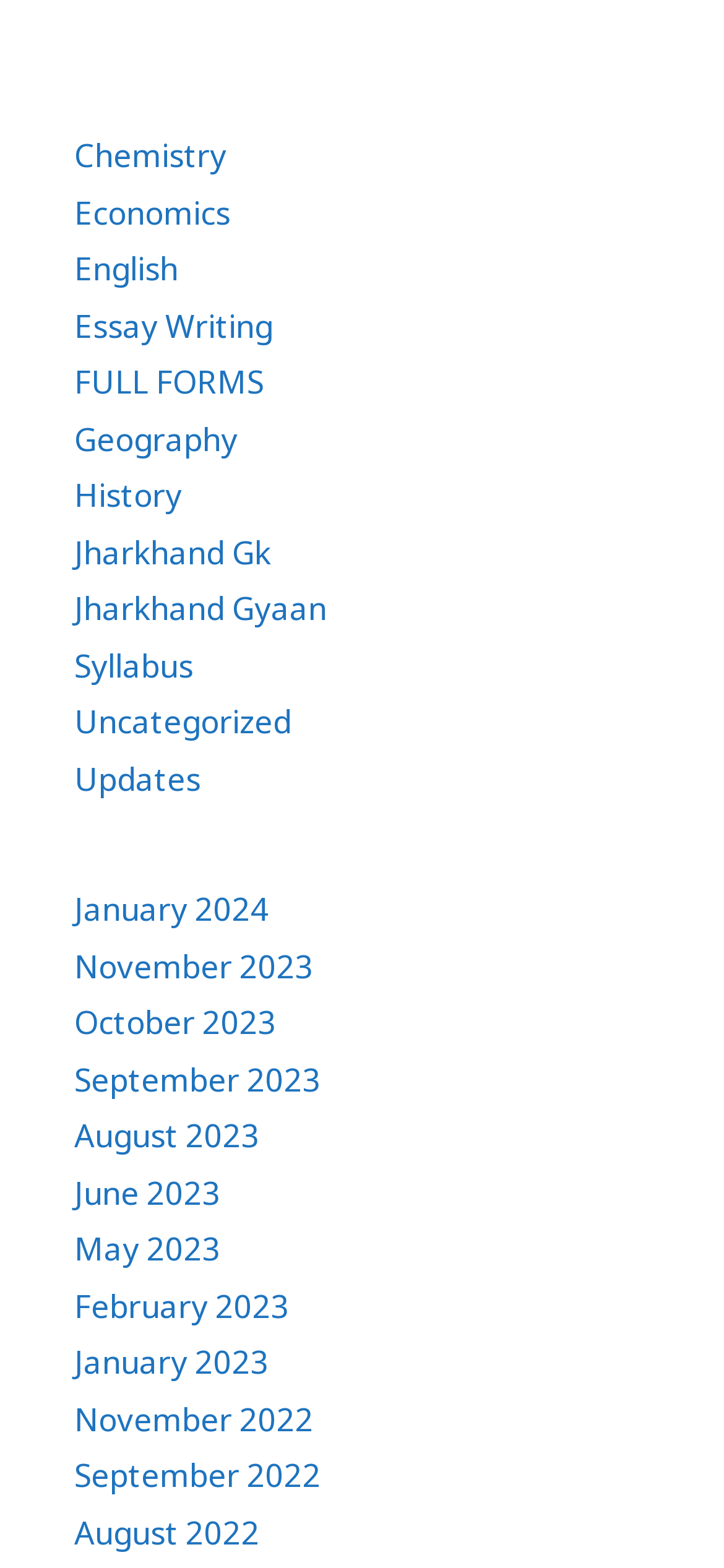Use a single word or phrase to answer the question:
What is the vertical position of the 'Essay Writing' link?

Above 'FULL FORMS'